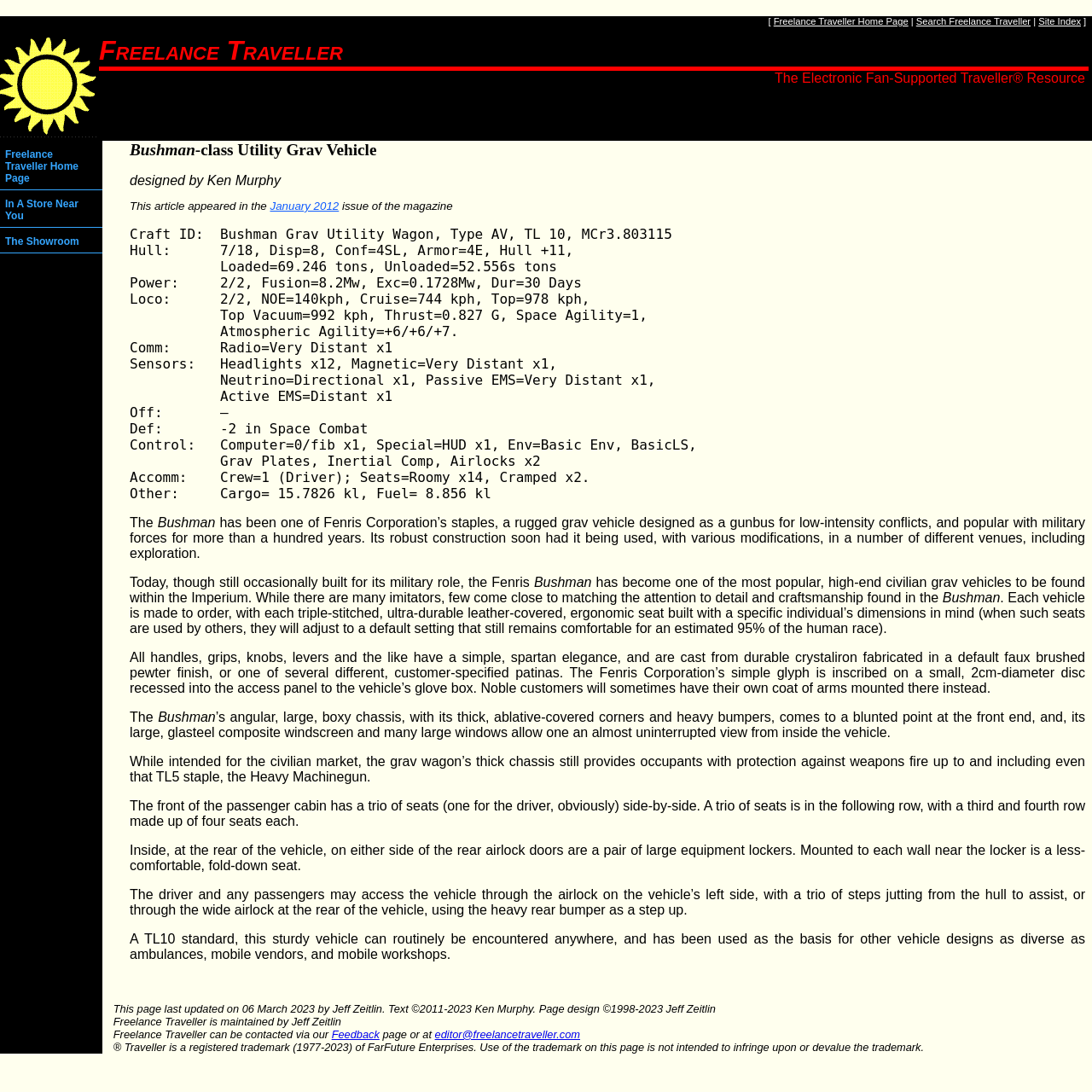Find and provide the bounding box coordinates for the UI element described here: "Search Freelance Traveller". The coordinates should be given as four float numbers between 0 and 1: [left, top, right, bottom].

[0.839, 0.015, 0.944, 0.024]